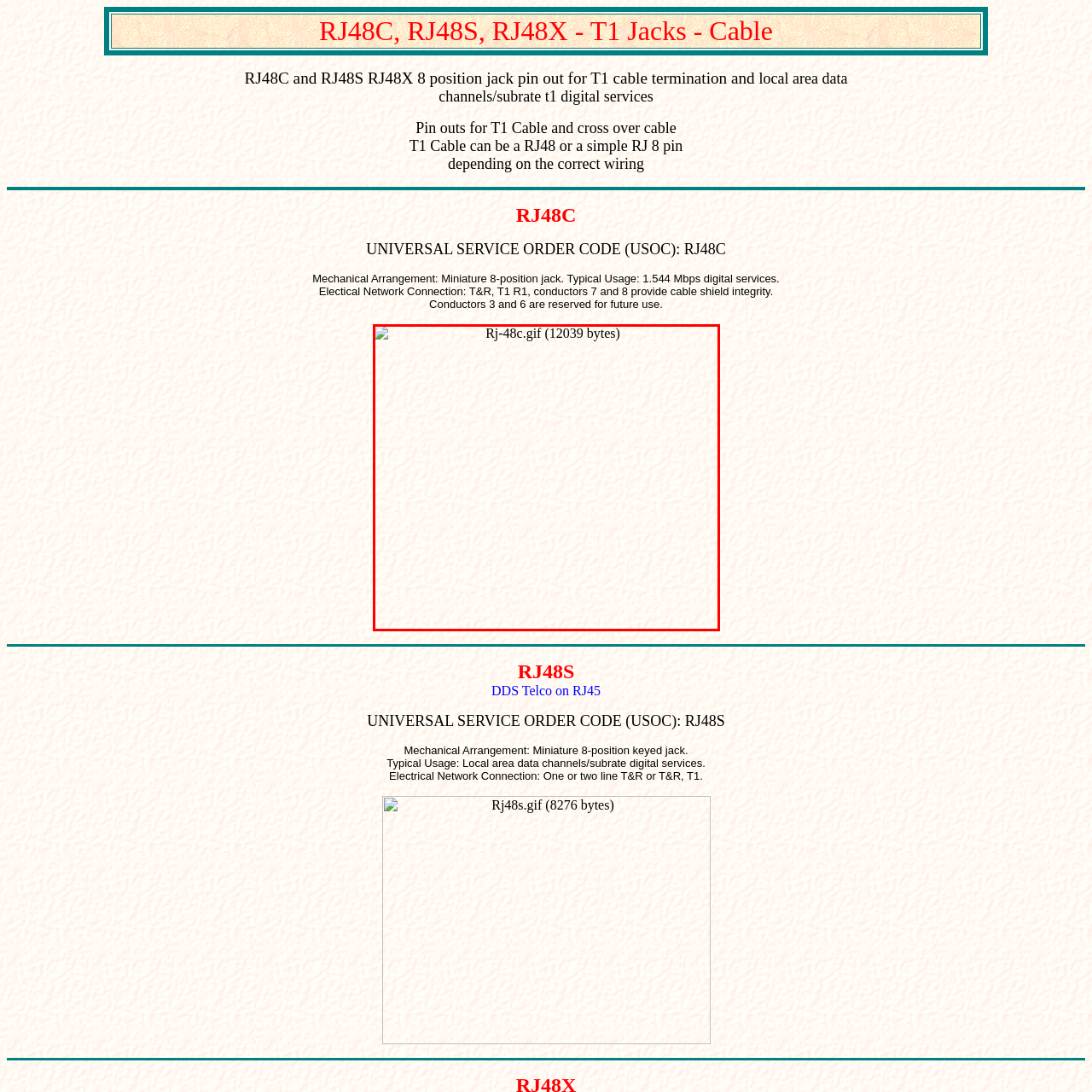Identify the content inside the red box and answer the question using a brief word or phrase: What is the purpose of RJ48C?

Network connectivity